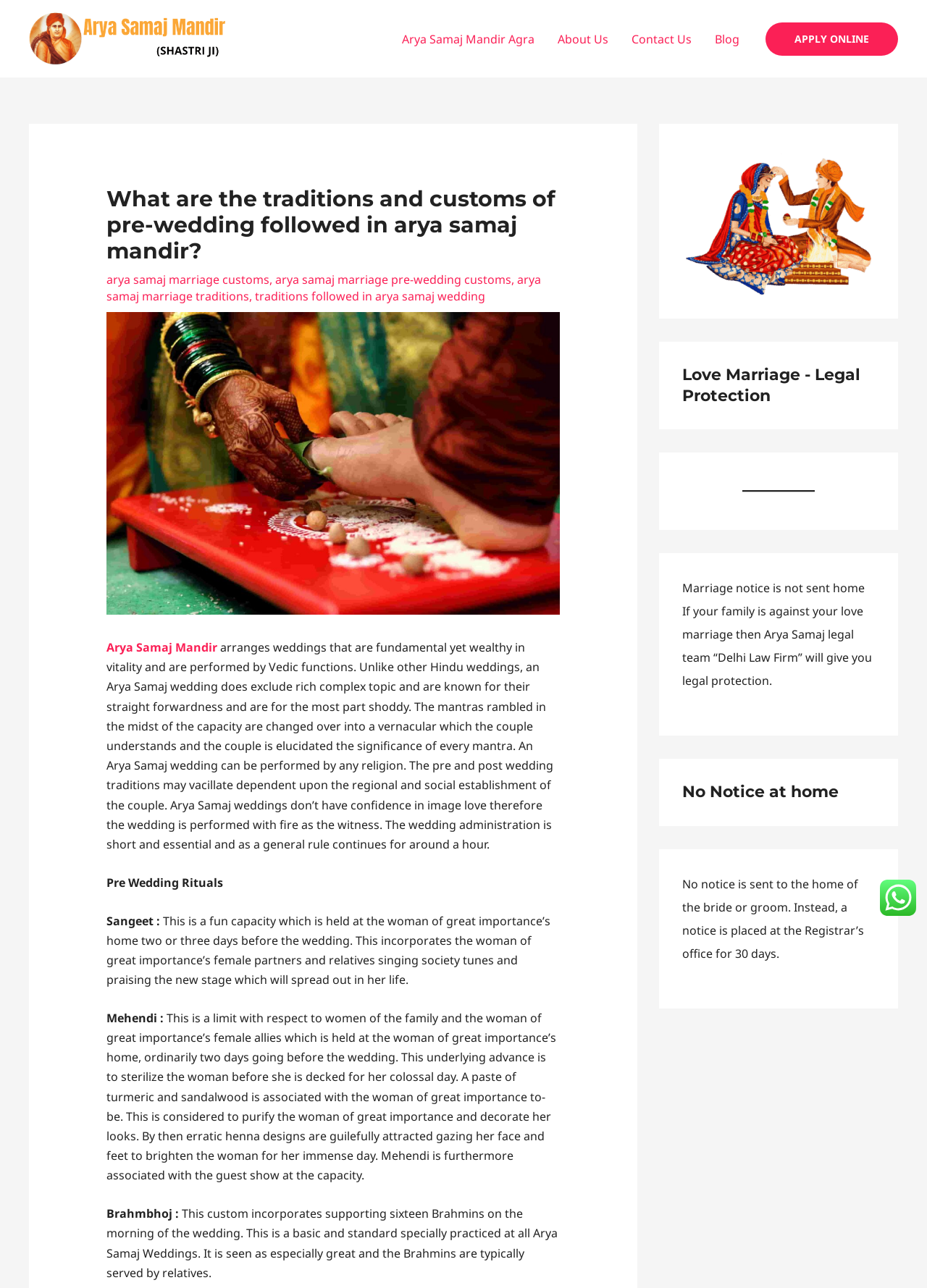Please find the bounding box coordinates for the clickable element needed to perform this instruction: "Read more about 'Arya Samaj Mandir Agra'".

[0.421, 0.01, 0.589, 0.05]